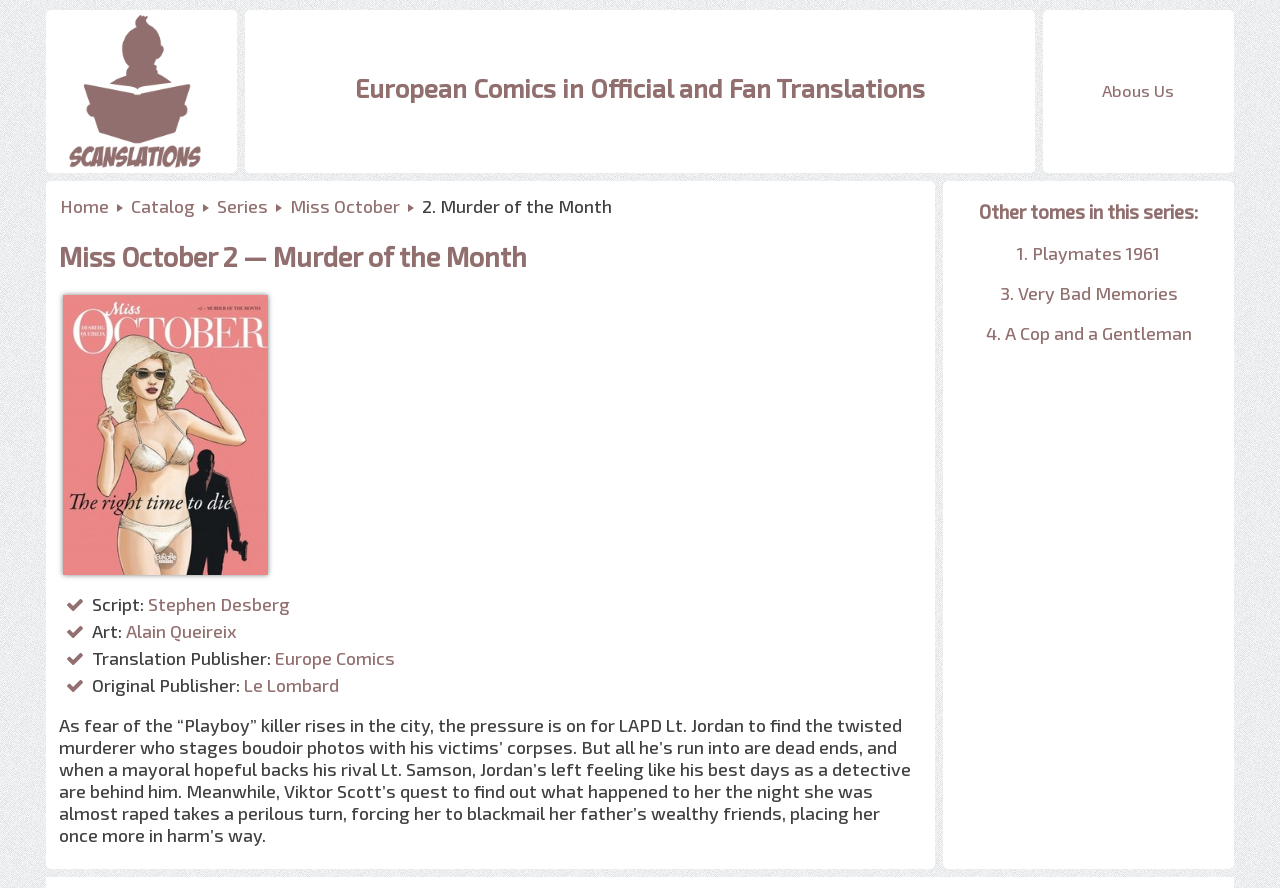Find the bounding box coordinates of the area to click in order to follow the instruction: "Search the AFAJOF website".

None